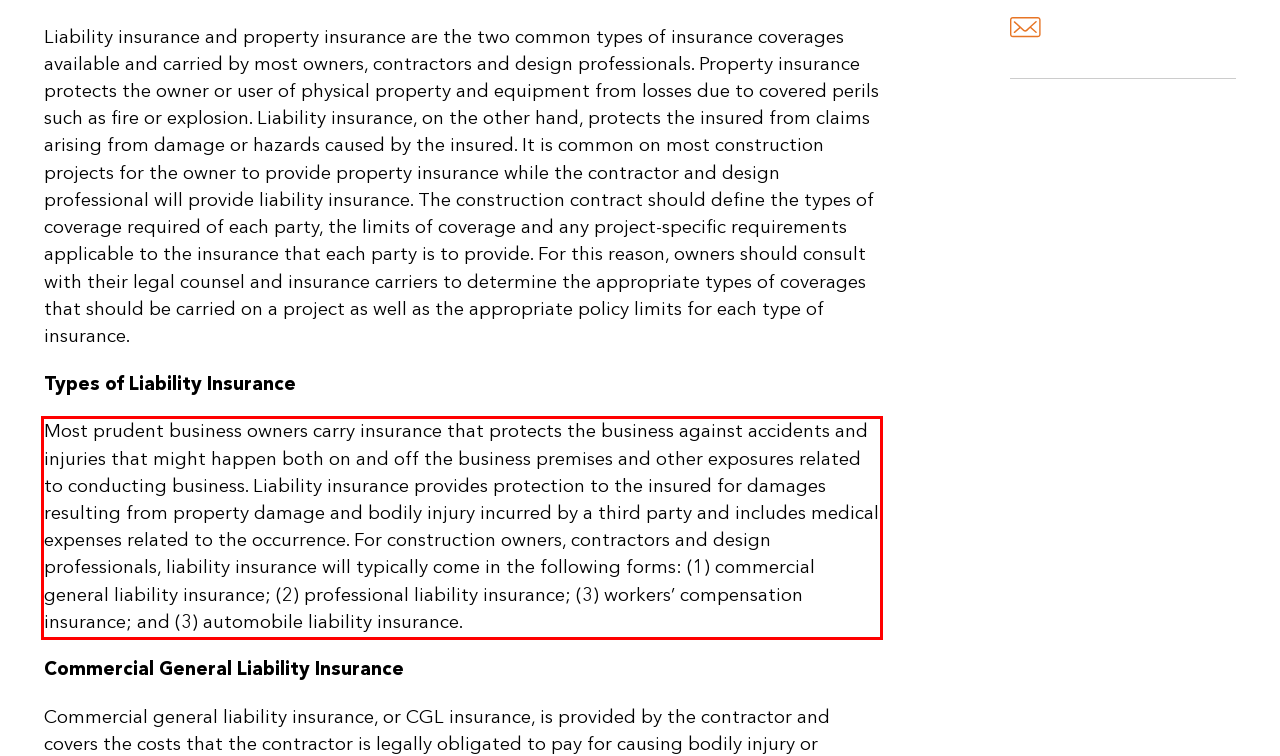You have a webpage screenshot with a red rectangle surrounding a UI element. Extract the text content from within this red bounding box.

Most prudent business owners carry insurance that protects the business against accidents and injuries that might happen both on and off the business premises and other exposures related to conducting business. Liability insurance provides protection to the insured for damages resulting from property damage and bodily injury incurred by a third party and includes medical expenses related to the occurrence. For construction owners, contractors and design professionals, liability insurance will typically come in the following forms: (1) commercial general liability insurance; (2) professional liability insurance; (3) workers’ compensation insurance; and (3) automobile liability insurance.